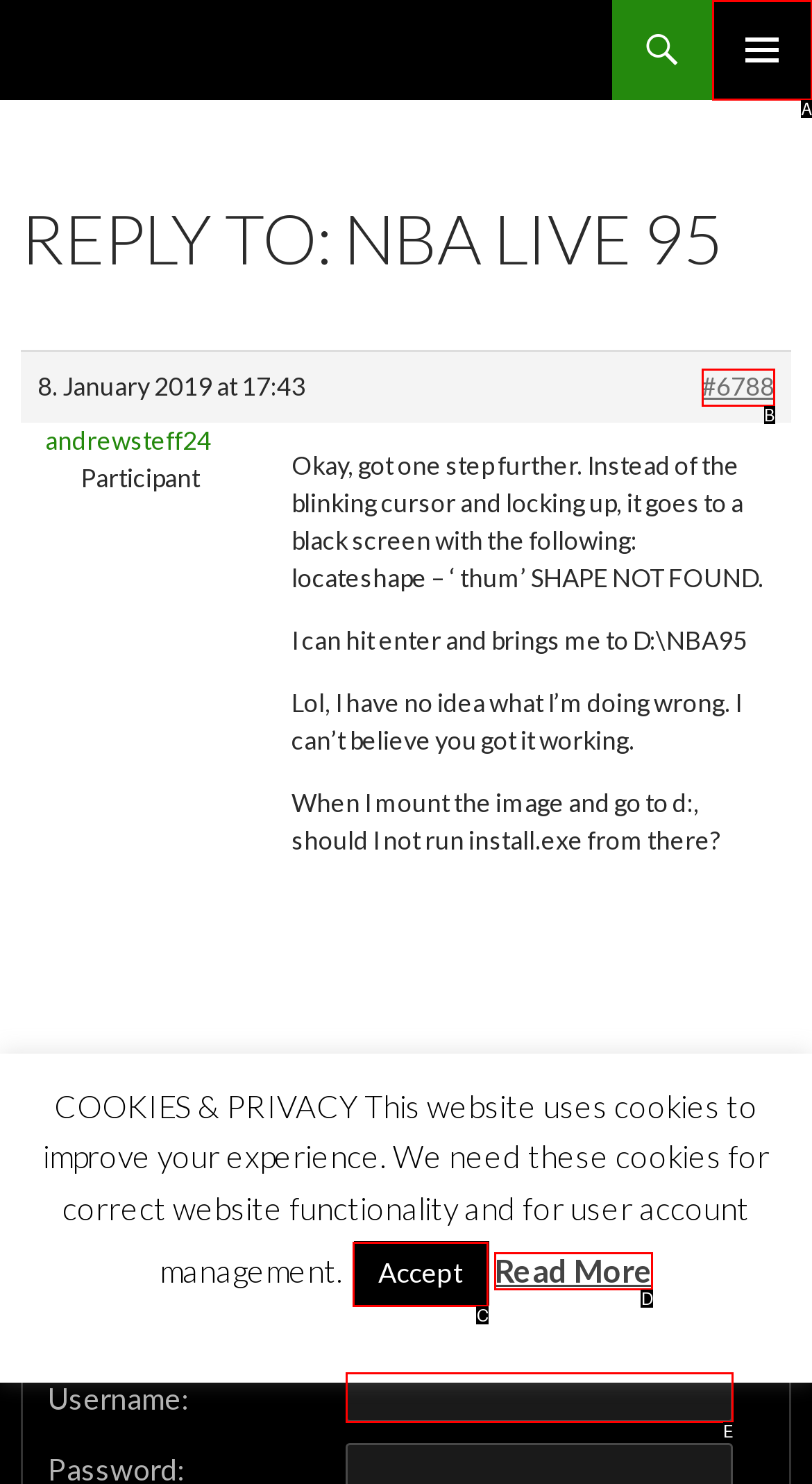From the options shown, which one fits the description: Read More? Respond with the appropriate letter.

D